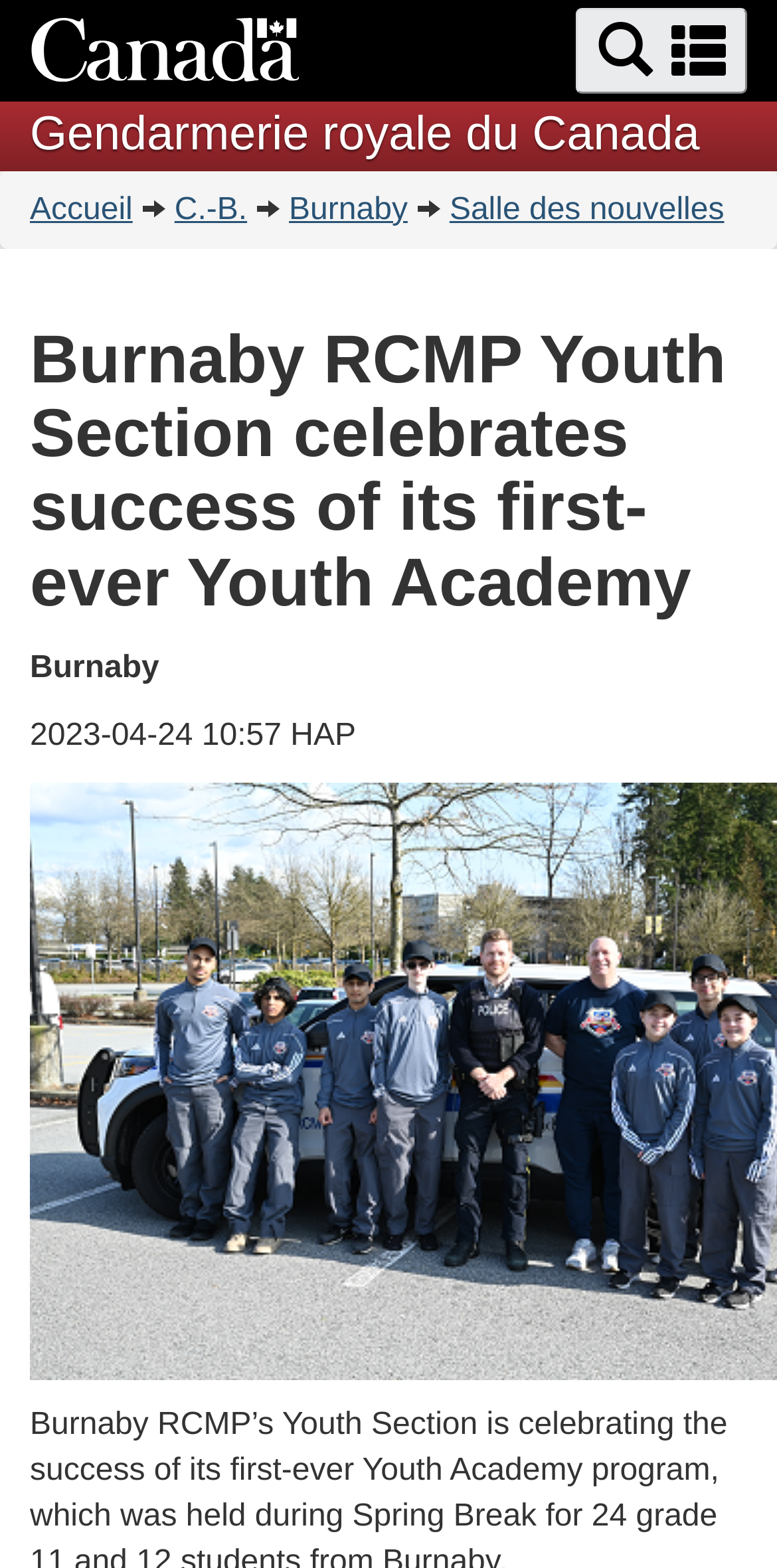What is the purpose of the 'Search and menus' button?
Refer to the image and provide a thorough answer to the question.

The button '  Search and menus' is likely to open a search bar and menus when clicked, allowing users to search for content and access different menus on the website.